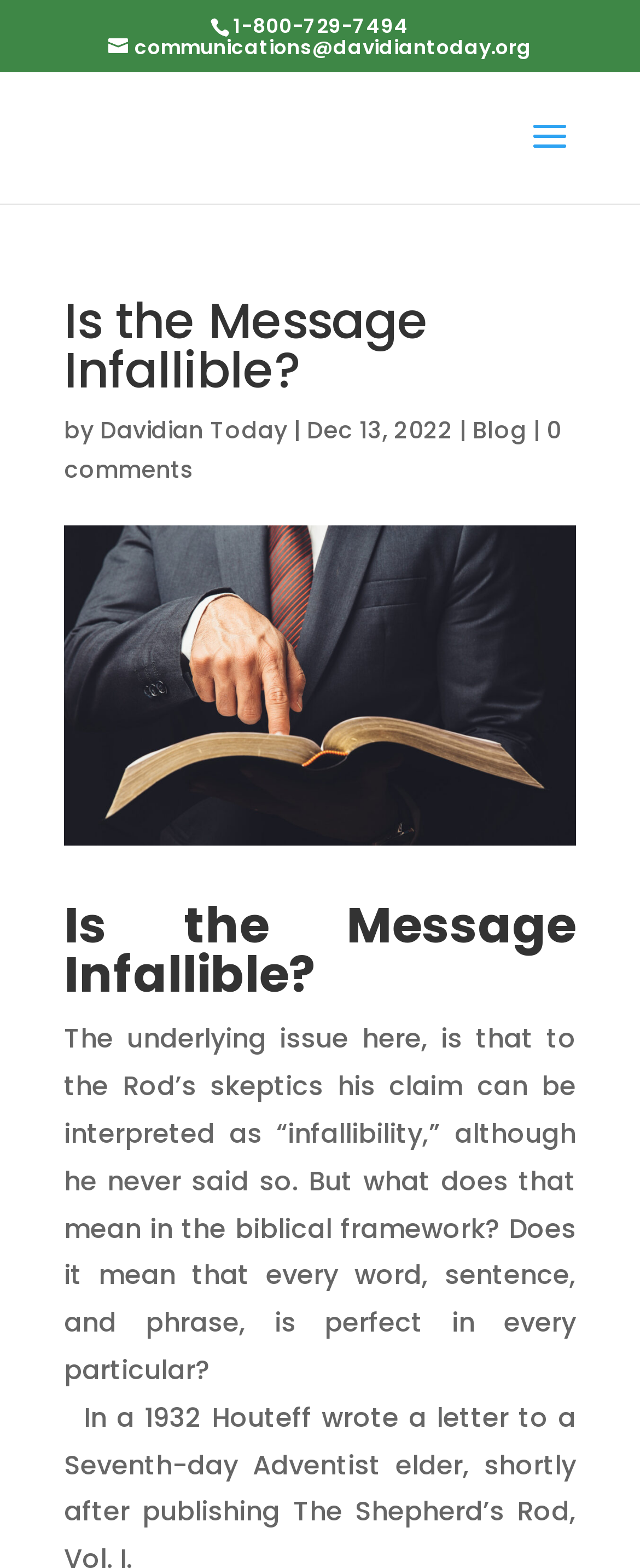Give an extensive and precise description of the webpage.

The webpage appears to be a blog post titled "Is the Message Infallible?" from GADSDA. At the top of the page, there is a phone number "1-800-729-7494" and an email address "communications@davidiantoday.org" displayed prominently. 

To the right of the email address is a link to "GADSDA" accompanied by a small image of the GADSDA logo. Below this, the title "Is the Message Infallible?" is displayed in a large font, followed by the author's name "Davidian Today" and the date "Dec 13, 2022". 

On the same line, there are links to "Blog" and "0 comments". The main content of the blog post begins below this, with a heading that repeats the title "Is the Message Infallible?". The article discusses the concept of infallibility in the biblical framework, exploring what it means for every word, sentence, and phrase to be perfect in every particular.